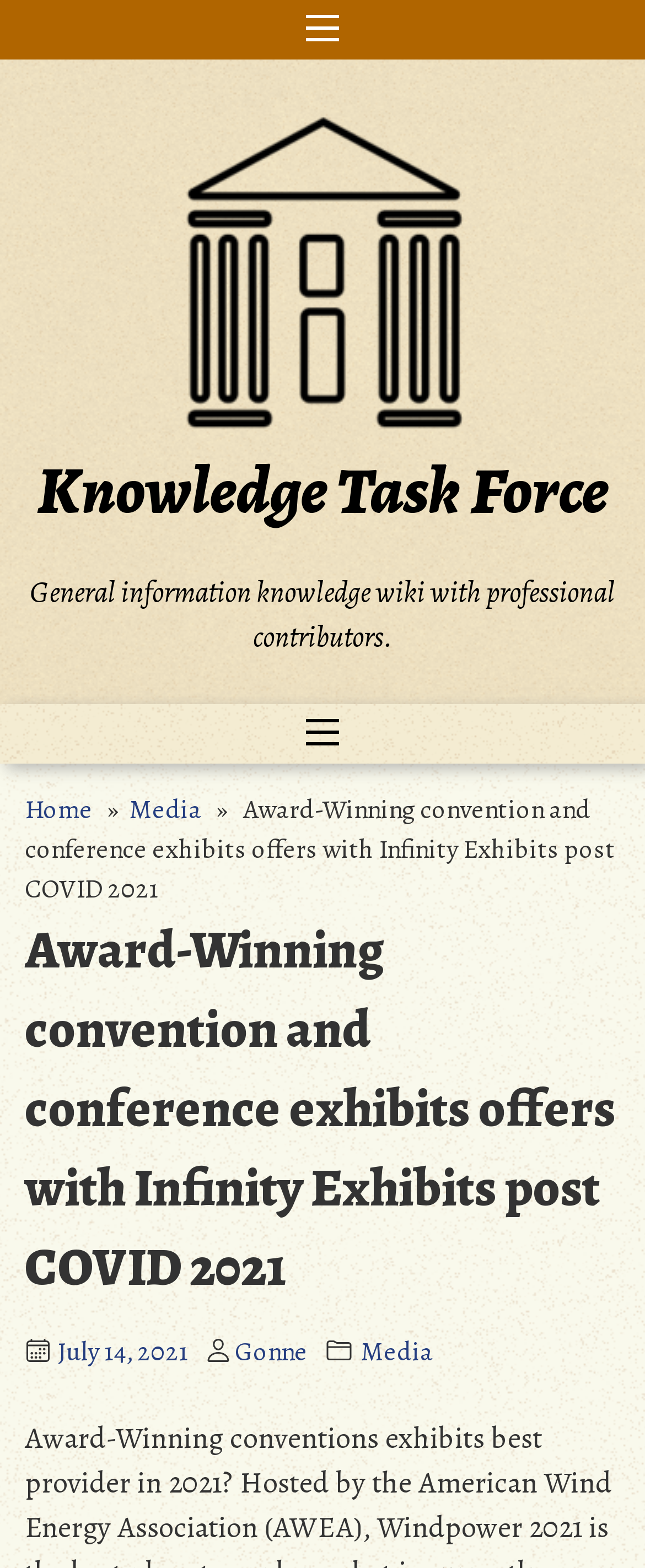What is the theme of the conference?
Using the details from the image, give an elaborate explanation to answer the question.

I found the answer by using my understanding of the webpage and noticing that the webpage is about a conference related to wind energy, and the logo of the conference has a wind-related theme, so it is likely that the theme of the conference is wind energy.